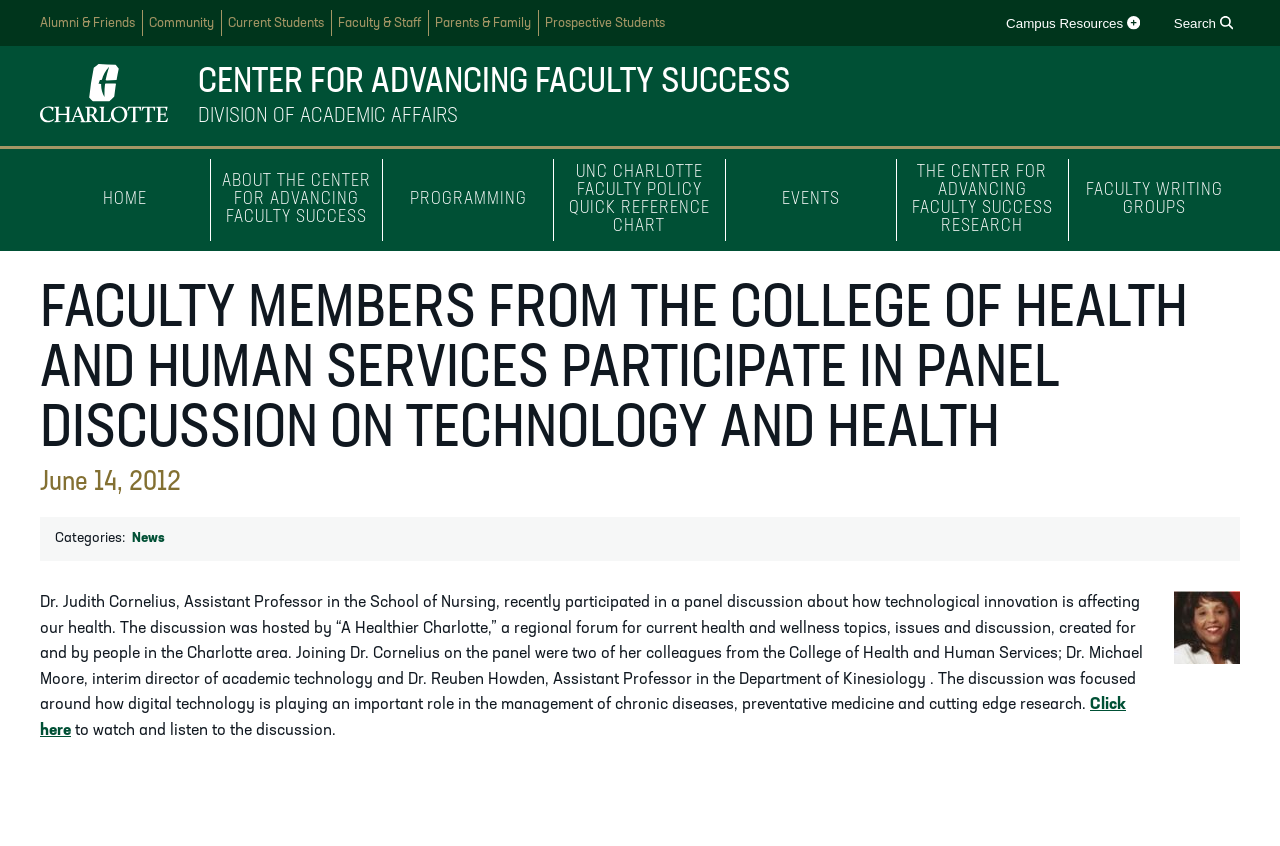Determine the bounding box of the UI component based on this description: "Prospective Students". The bounding box coordinates should be four float values between 0 and 1, i.e., [left, top, right, bottom].

[0.421, 0.012, 0.525, 0.043]